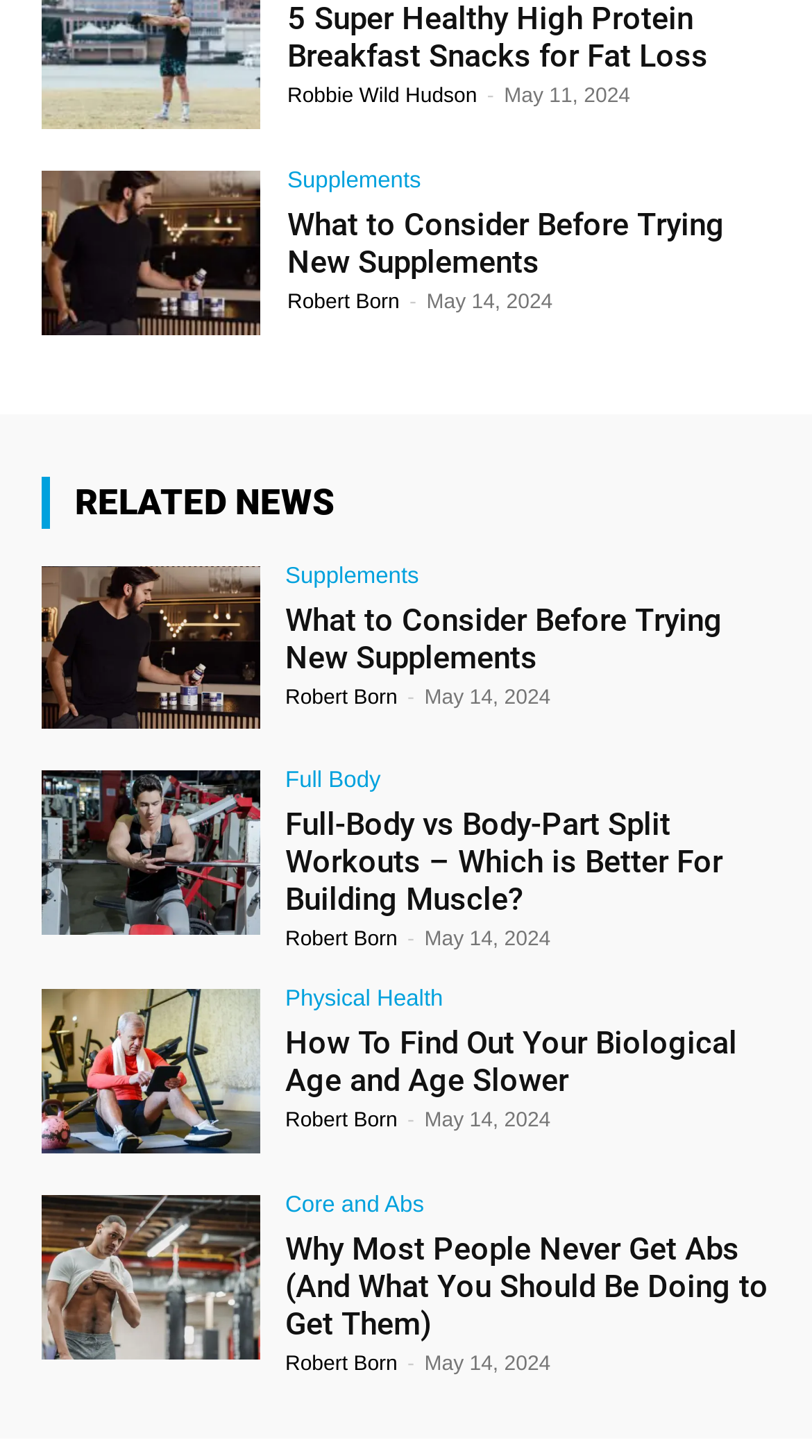Determine the bounding box coordinates of the section I need to click to execute the following instruction: "Read the article 'Why Most People Never Get Abs (And What You Should Be Doing to Get Them)'". Provide the coordinates as four float numbers between 0 and 1, i.e., [left, top, right, bottom].

[0.351, 0.845, 0.949, 0.922]